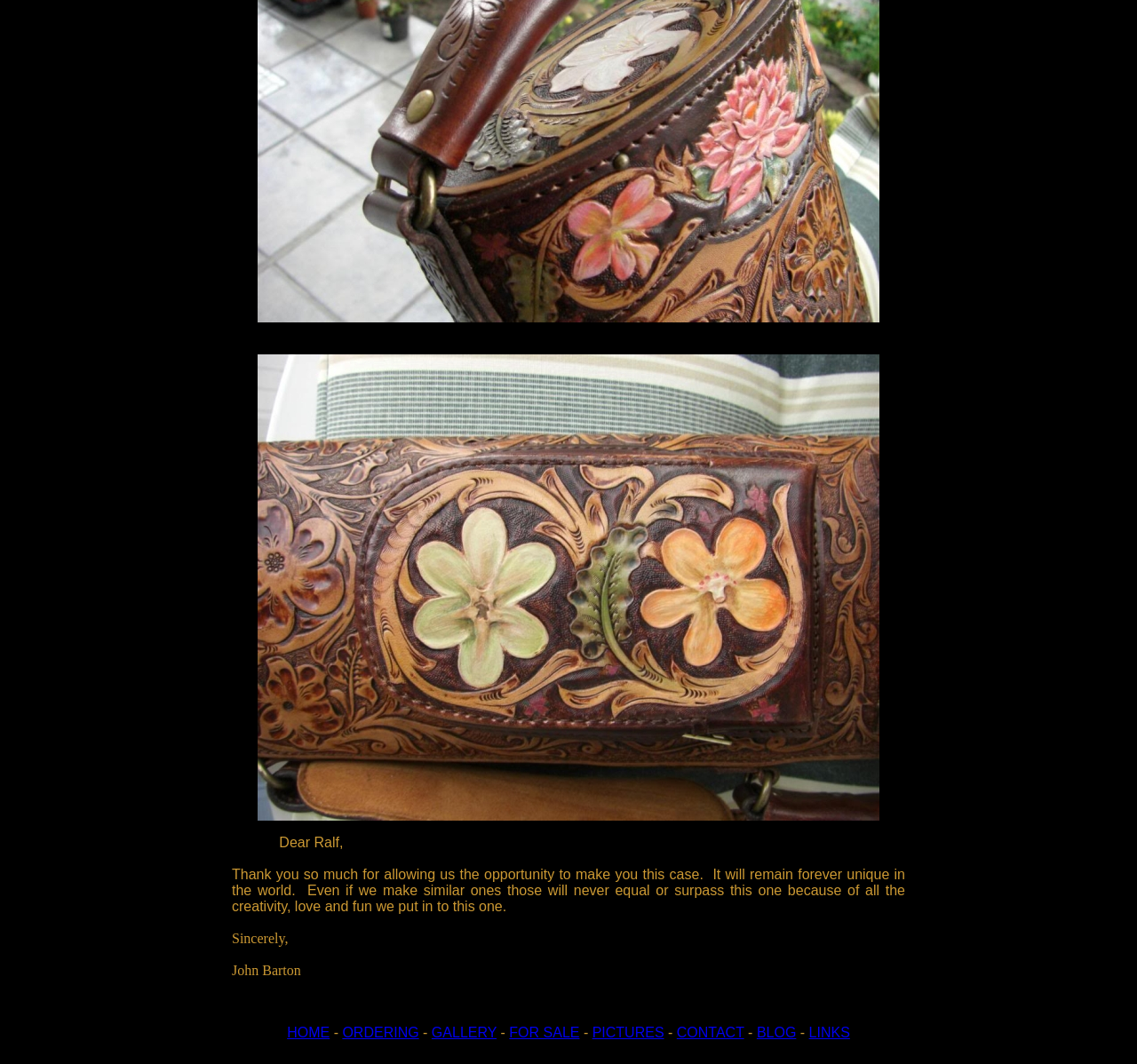Determine the bounding box coordinates of the target area to click to execute the following instruction: "Click on ORDERING."

[0.301, 0.963, 0.368, 0.977]